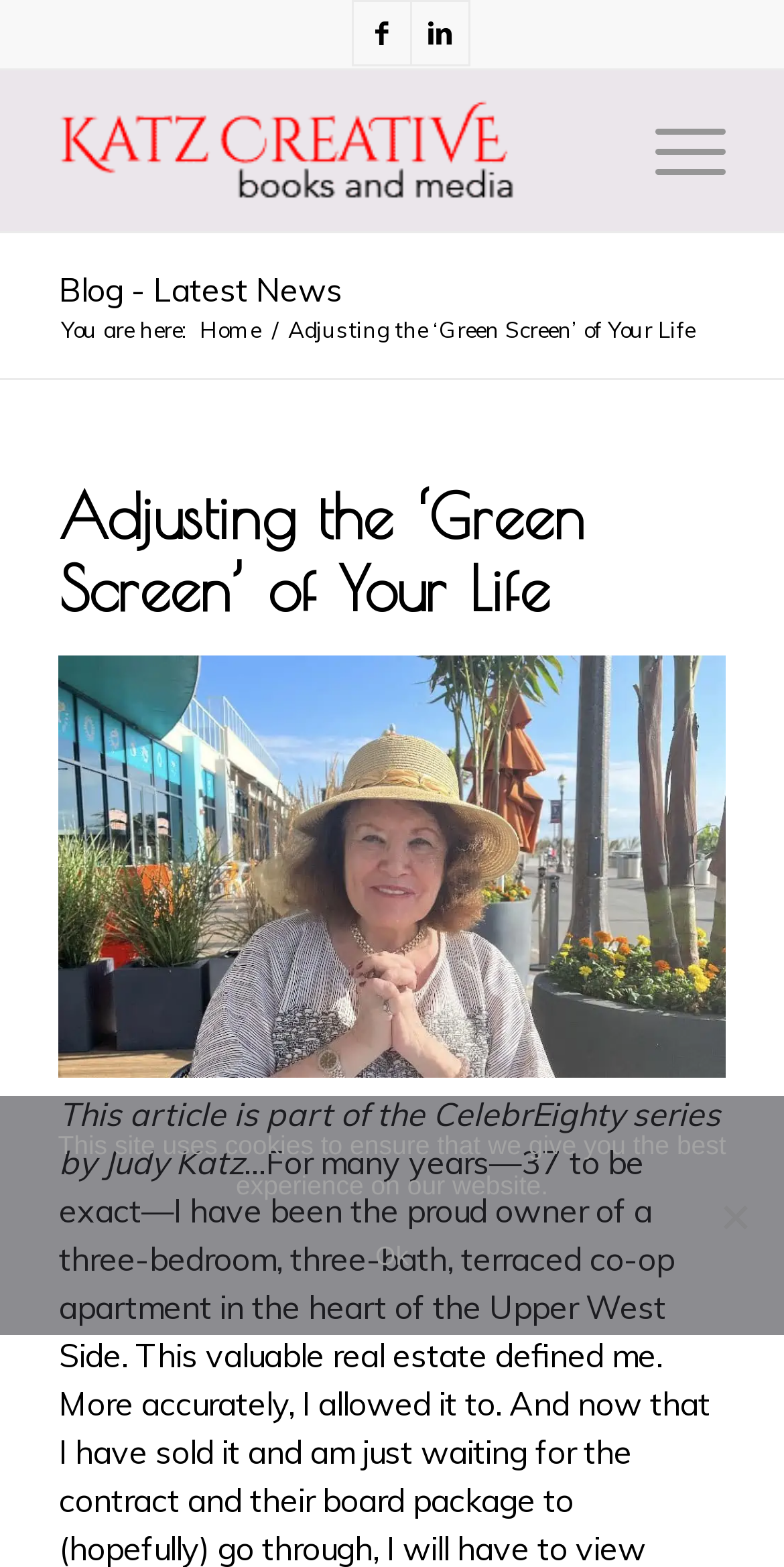Look at the image and answer the question in detail:
What is the category of the current webpage?

By looking at the webpage, I can see a link with the text 'Blog - Latest News', which suggests that the current webpage is part of the blog category.